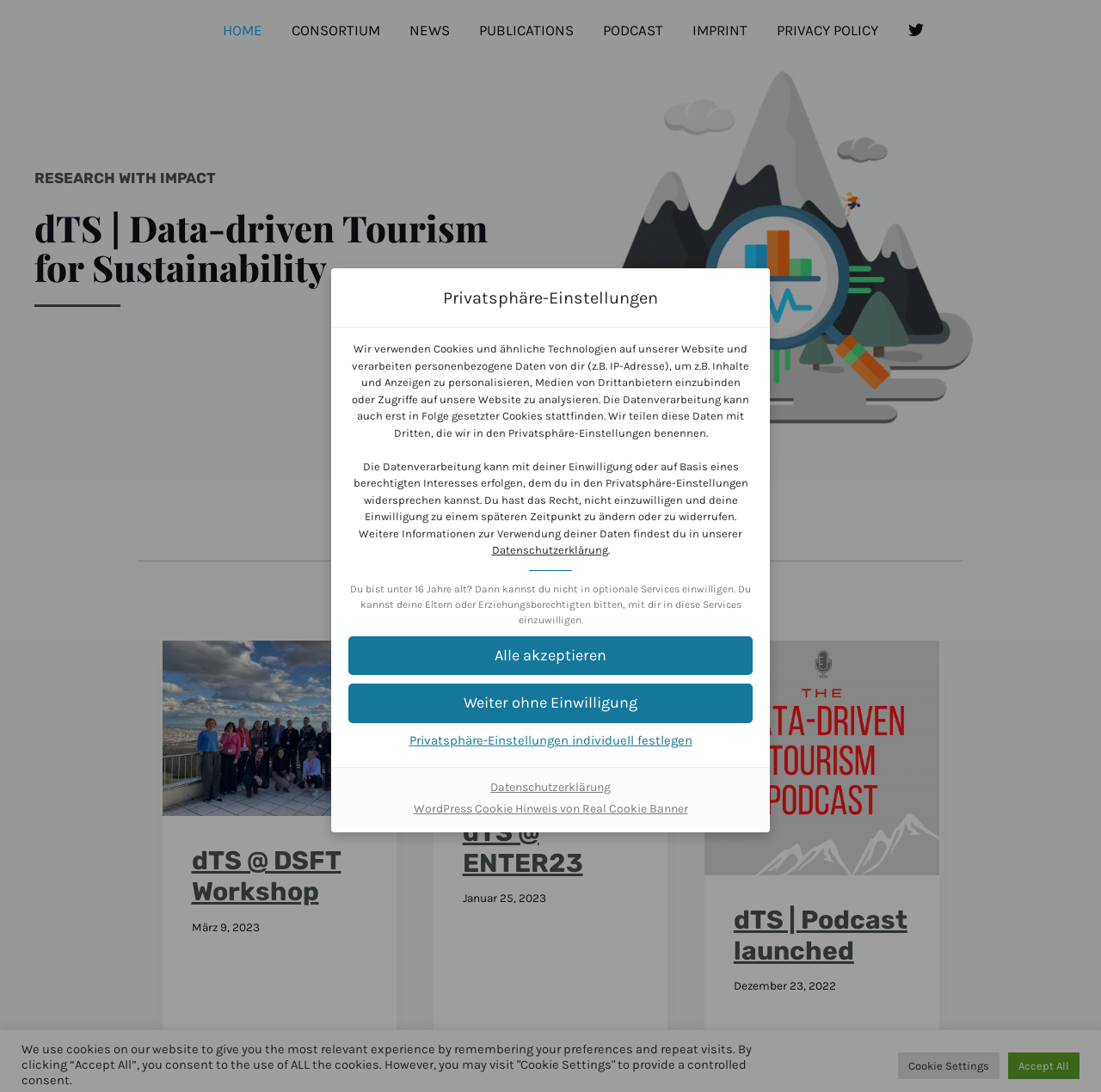Present a detailed account of what is displayed on the webpage.

The webpage is focused on data-driven tourism for sustainability, as indicated by the title "dTS | Data-driven Tourism for Sustainability". 

At the top, there is a link "Zu Einwilligungsoptionen springen" which is positioned slightly above the center of the page. Below this link, there is a heading "Privatsphäre-Einstellungen" which is centered horizontally. 

Under the heading, there are two blocks of static text that describe the website's use of cookies and personal data. The first block explains how the website uses cookies and personal data for personalization, analytics, and third-party media integration. The second block explains the user's rights regarding data processing and how to access more information.

To the right of the second block of text, there is a link "Datenschutzerklärung" which provides more information about the website's data protection policy. 

Below the text blocks, there is a notice stating that users under 16 years old cannot consent to optional services and should ask their parents or guardians for permission.

The webpage then presents three buttons: "Alle akzeptieren" (accept all), "Weiter ohne Einwilligung" (continue without consent), and "Privatsphäre-Einstellungen individuell festlegen" (set privacy settings individually). These buttons are positioned horizontally, with the first two buttons aligned to the left and the third button aligned to the right.

At the bottom of the page, there are two more links: "Datenschutzerklärung" and "WordPress Cookie Hinweis von Real Cookie Banner", which provide additional information about data protection and cookies.